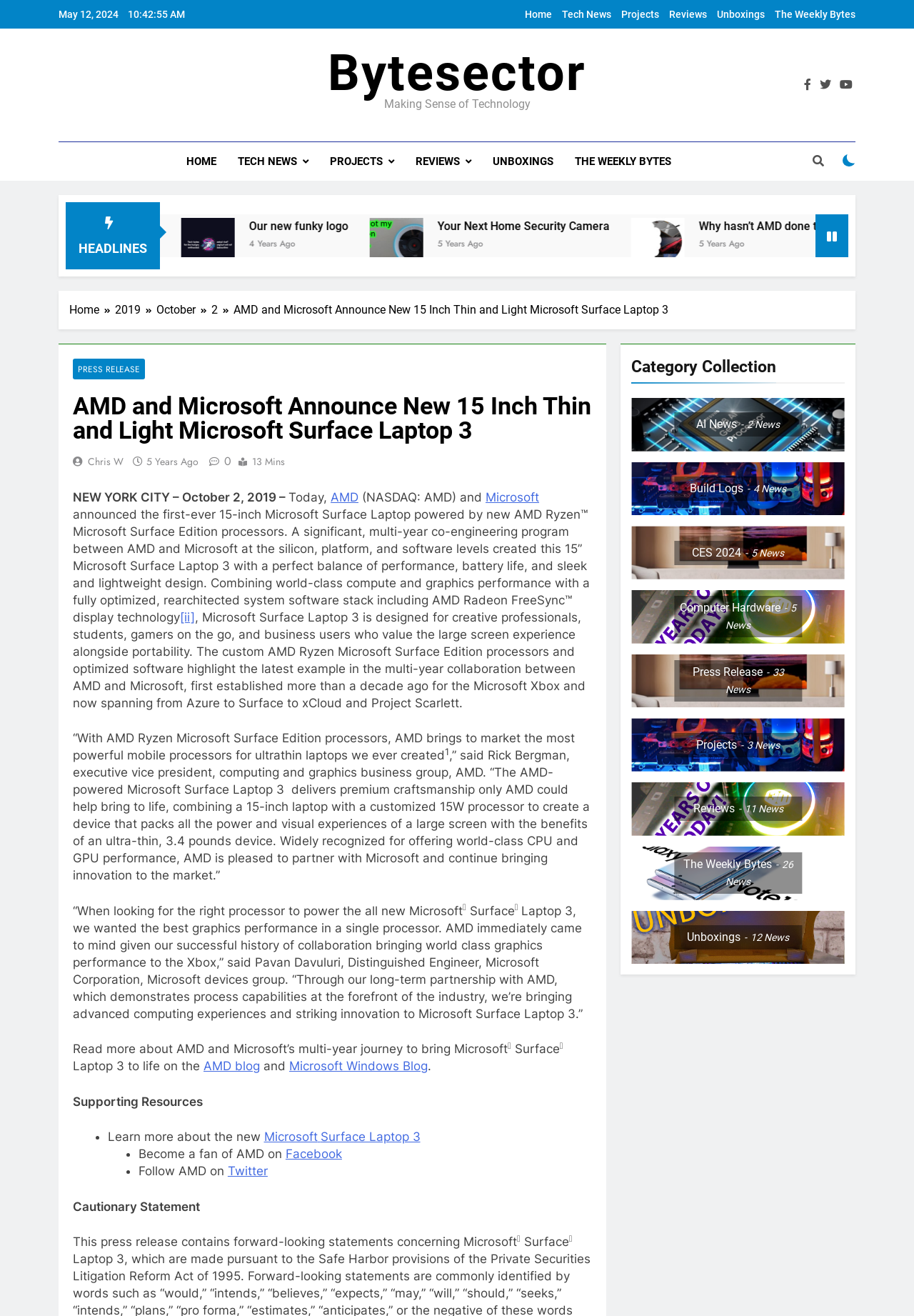Bounding box coordinates are specified in the format (top-left x, top-left y, bottom-right x, bottom-right y). All values are floating point numbers bounded between 0 and 1. Please provide the bounding box coordinate of the region this sentence describes: Tech News

[0.248, 0.108, 0.349, 0.137]